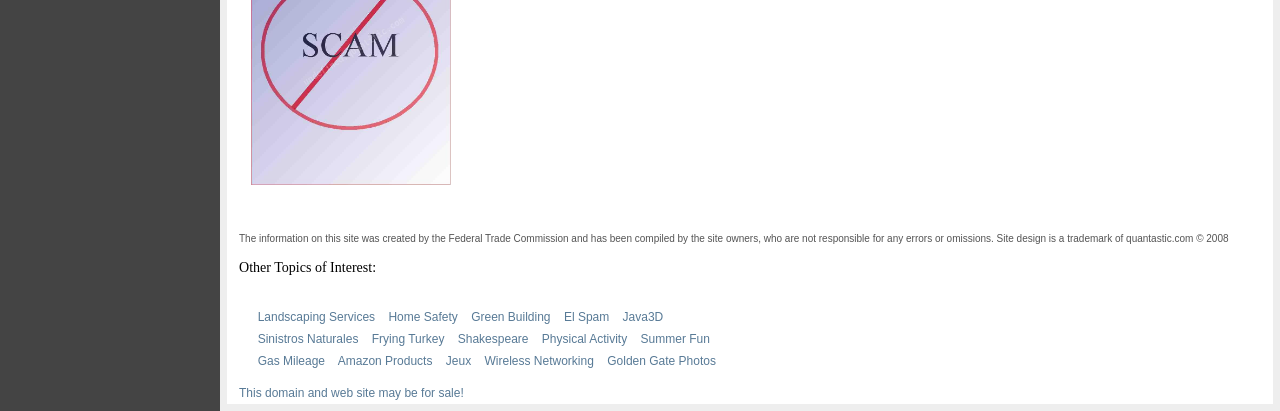Identify the bounding box coordinates of the section that should be clicked to achieve the task described: "Click on Landscaping Services".

[0.201, 0.753, 0.293, 0.788]